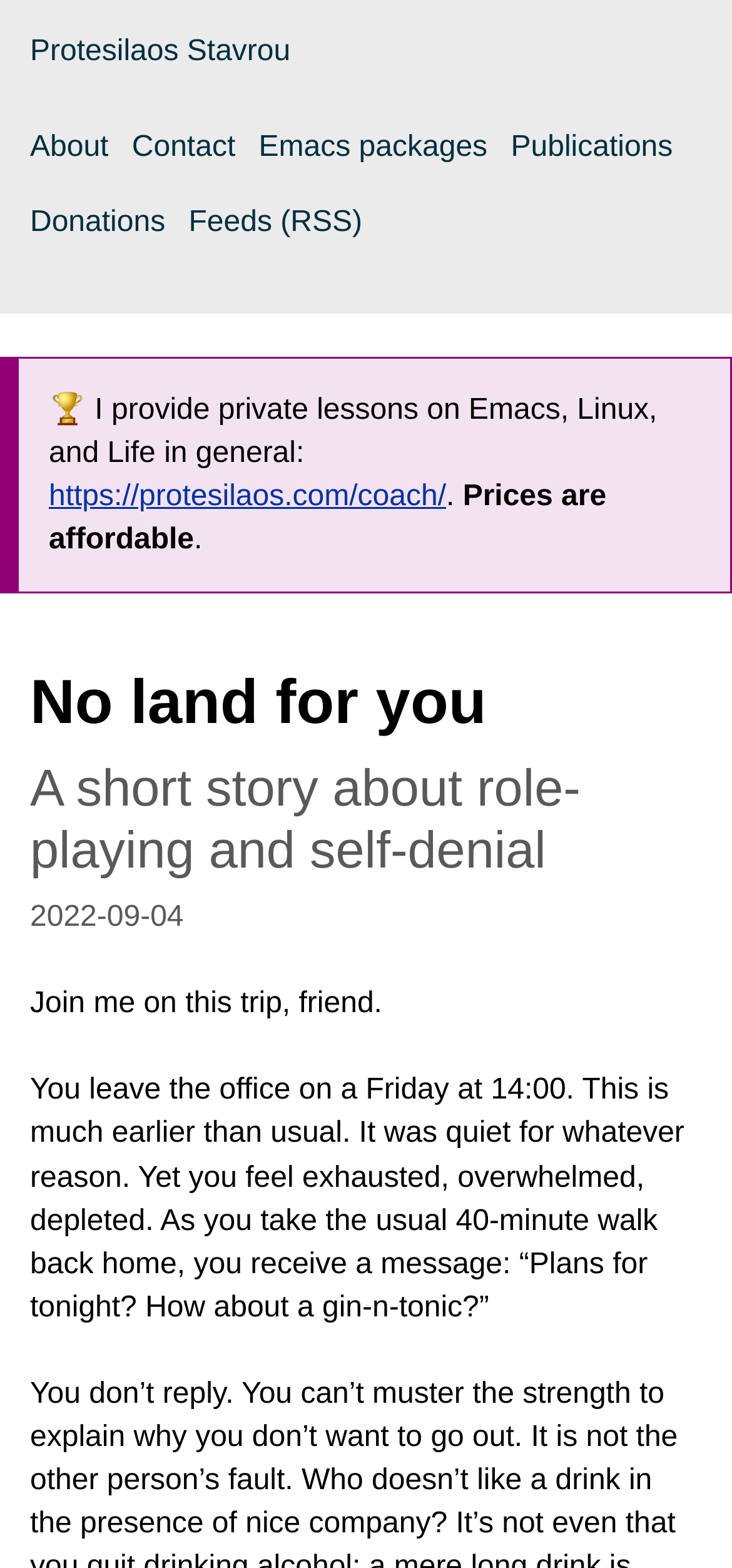Extract the main heading from the webpage content.

No land for you